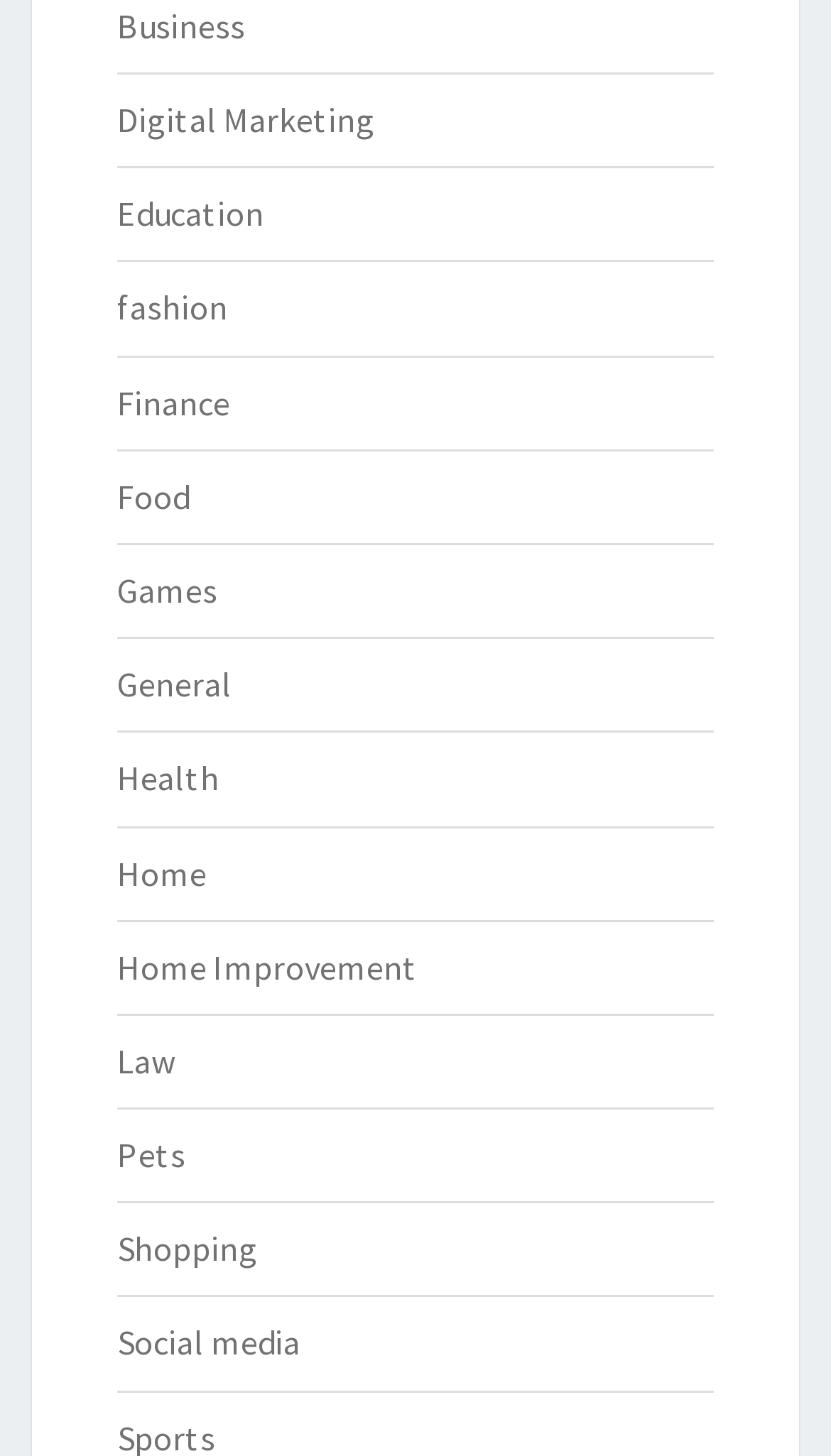Please provide the bounding box coordinates for the element that needs to be clicked to perform the instruction: "Click on Business". The coordinates must consist of four float numbers between 0 and 1, formatted as [left, top, right, bottom].

[0.141, 0.003, 0.295, 0.032]